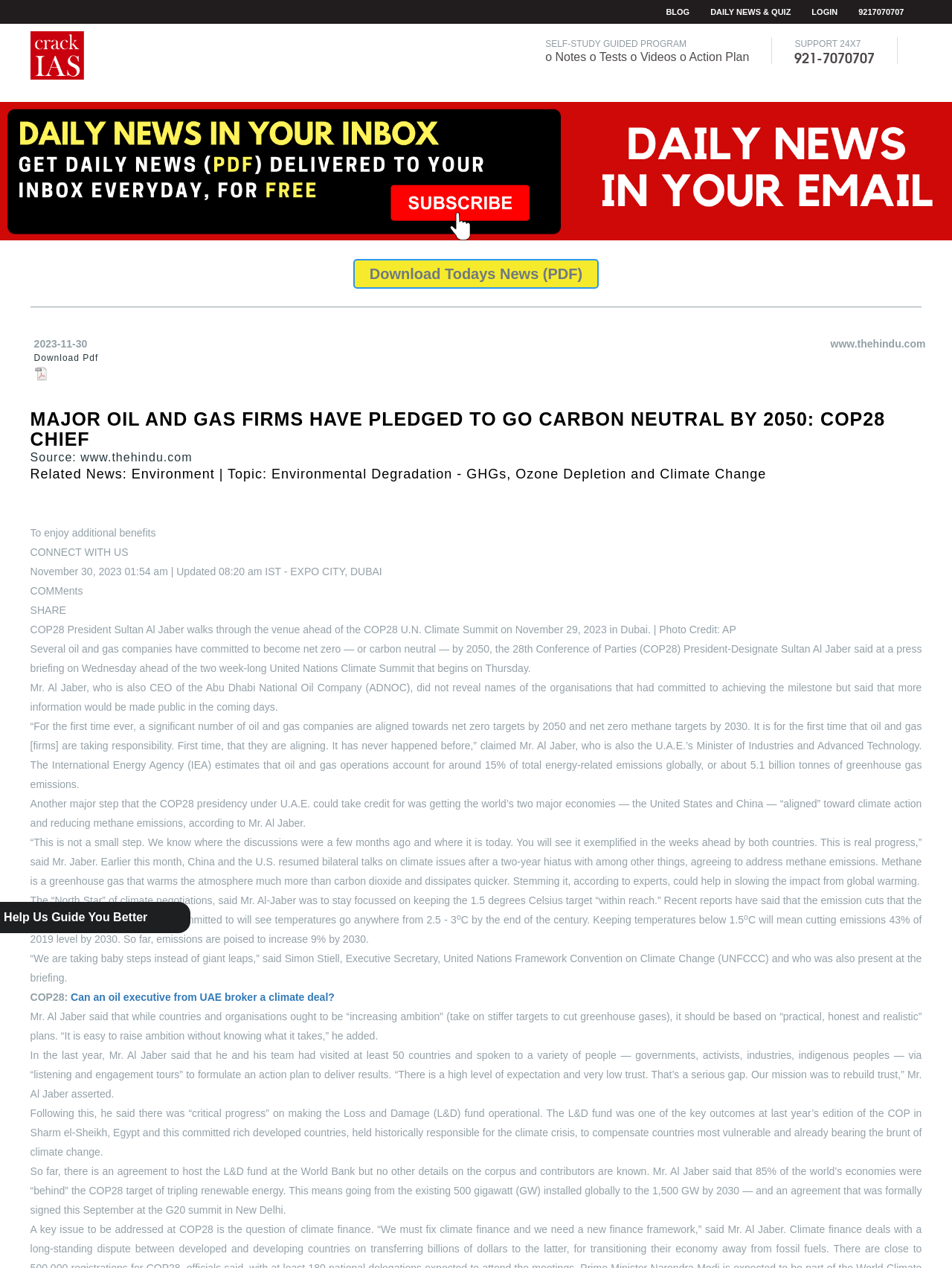For the element described, predict the bounding box coordinates as (top-left x, top-left y, bottom-right x, bottom-right y). All values should be between 0 and 1. Element description: Help Us Guide You Better

[0.0, 0.712, 0.159, 0.736]